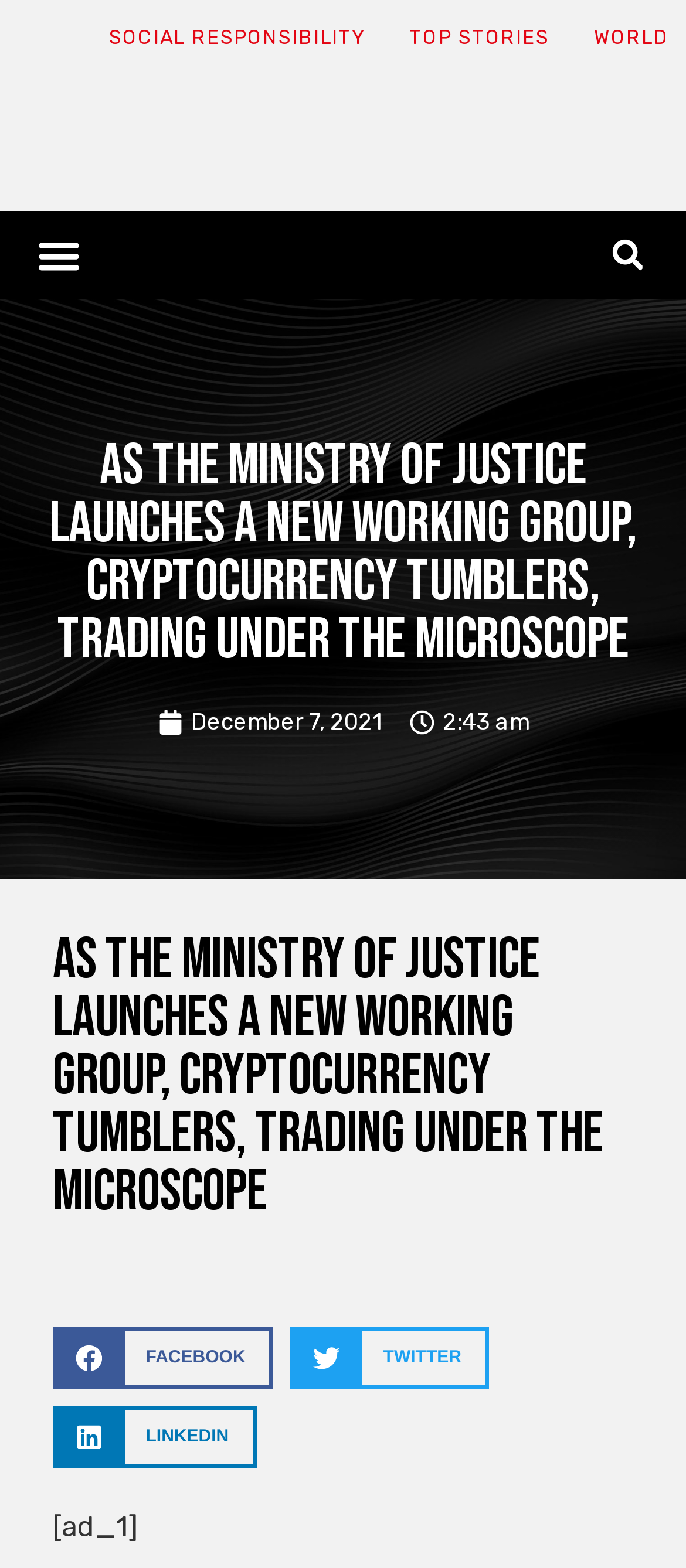Specify the bounding box coordinates of the area that needs to be clicked to achieve the following instruction: "Read the top story".

[0.597, 0.013, 0.801, 0.035]